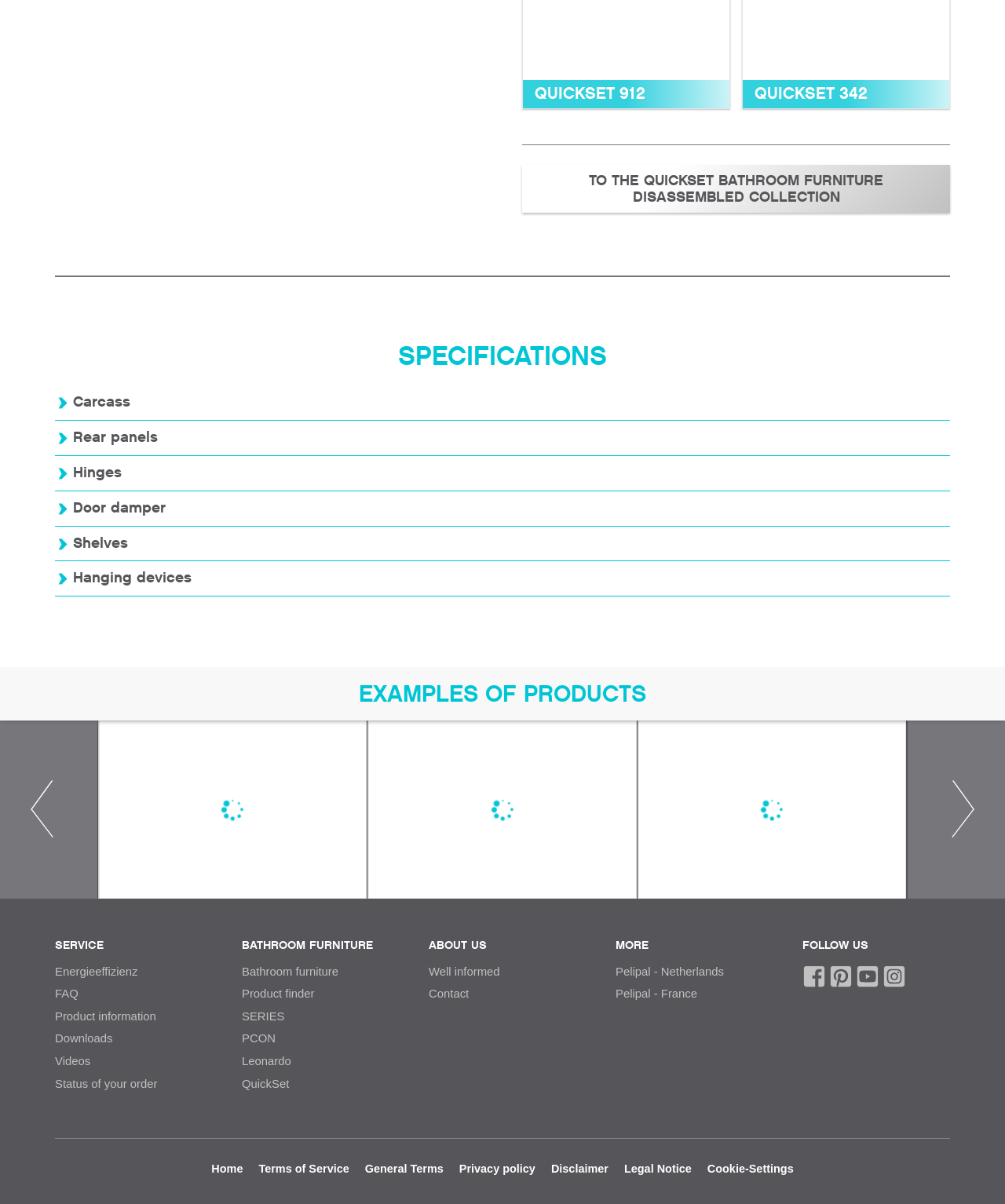Reply to the question with a brief word or phrase: How many social media platforms are listed?

4